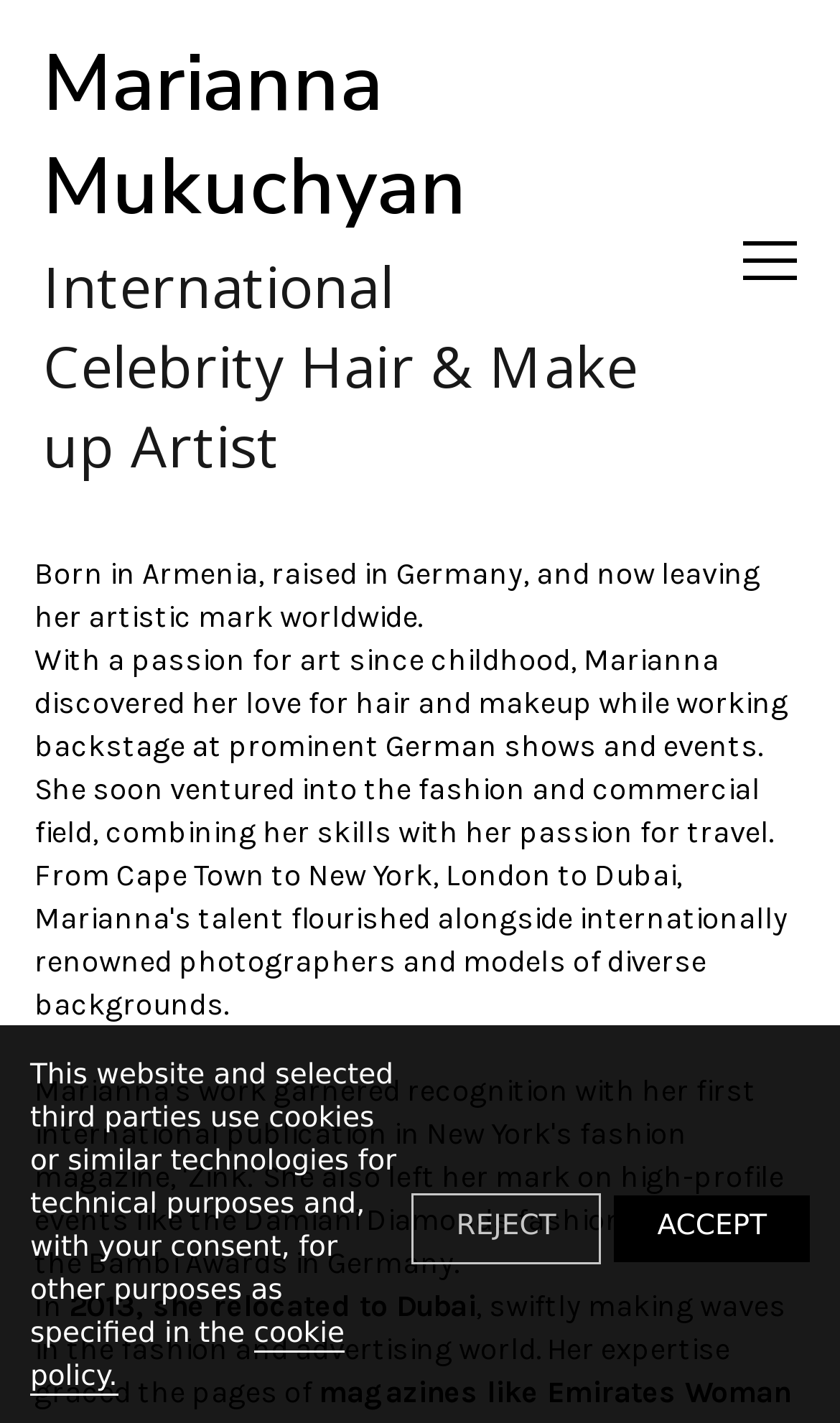Where did Marianna Mukuchyan relocate to in 2013?
Please provide a single word or phrase in response based on the screenshot.

Dubai